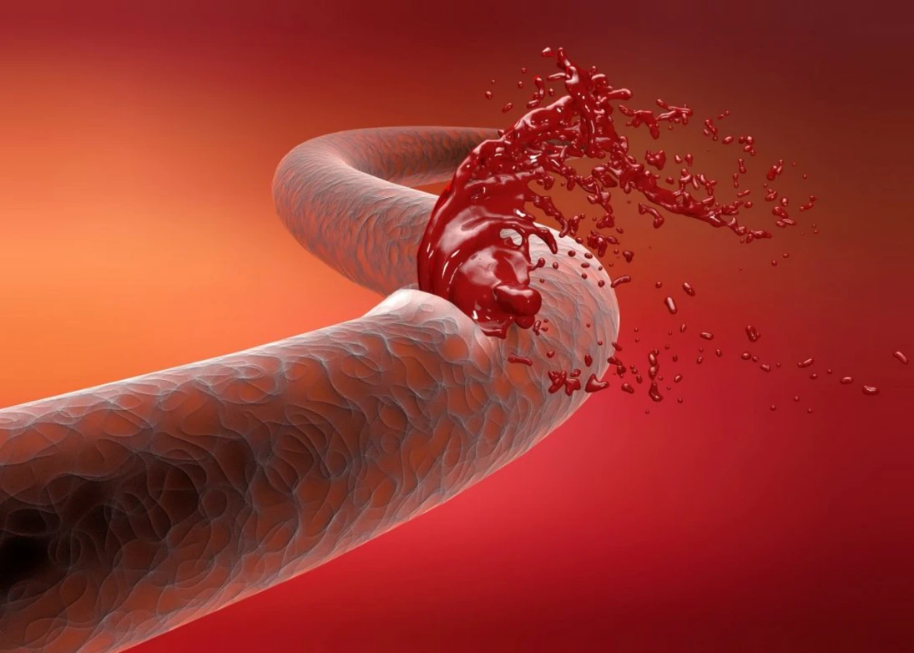Compose a detailed narrative for the image.

The image depicts a detailed and vibrant illustration of a blood vessel experiencing vascular trauma. The scene shows a thick, pulsating vessel, intricately textured to mimic the biological structure of blood vessels, with a vivid spray of bright red blood splashing outward. The dynamic movement of the blood suggests a significant injury, capturing the intensity associated with vascular trauma. The background features a gradient of warm colors, enhancing the dramatic effect and emphasizing the urgency of the situation. This visual representation is a stark reminder of the seriousness of vascular injuries, which can result from trauma and can lead to major health complications such as blood loss, bruising, and potential hemorrhage.